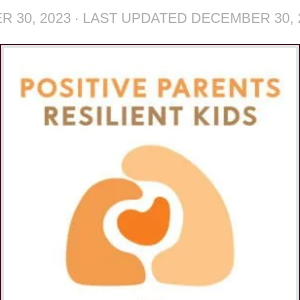Generate an in-depth description of the image.

The image features a warm and inviting logo for the podcast "Positive Parents Resilient Kids." This visual showcases two stylized hands forming a protective shape around a heart, symbolizing care and support in parenting. The title is prominently displayed in a bold, contemporary font, with "POSITIVE PARENTS" crafted above, and "RESILIENT KIDS" beneath, both in a gradient of soft orange hues. This logo encapsulates the podcast's focus on empowering parents to cultivate resilience in children, fostering a nurturing environment for healthy emotional development. The image is part of promotional content for a podcast that emphasizes the importance of positive parenting strategies, with the latest update noted as December 30, 2023.